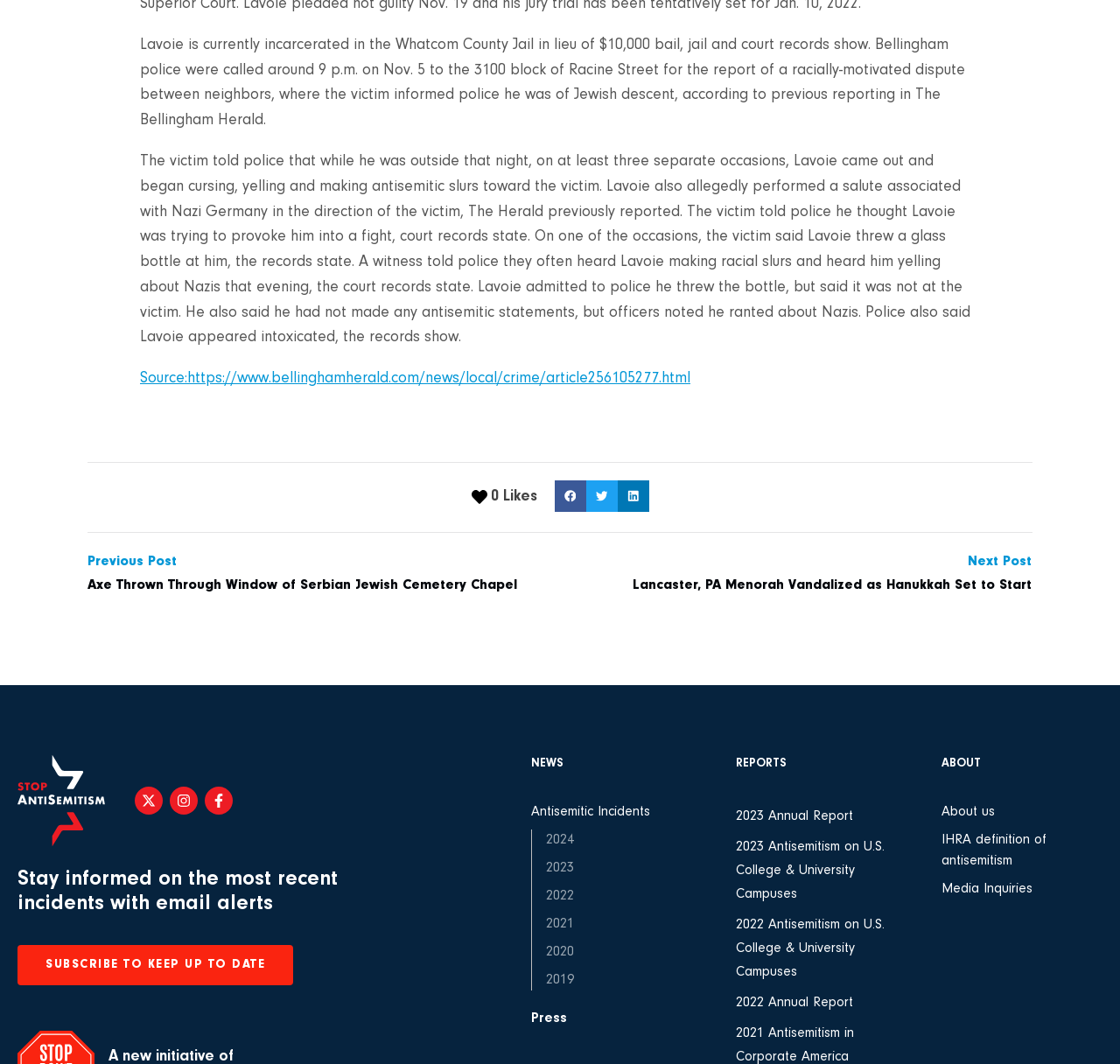Determine the bounding box coordinates for the clickable element required to fulfill the instruction: "Subscribe to email alerts". Provide the coordinates as four float numbers between 0 and 1, i.e., [left, top, right, bottom].

[0.016, 0.888, 0.262, 0.926]